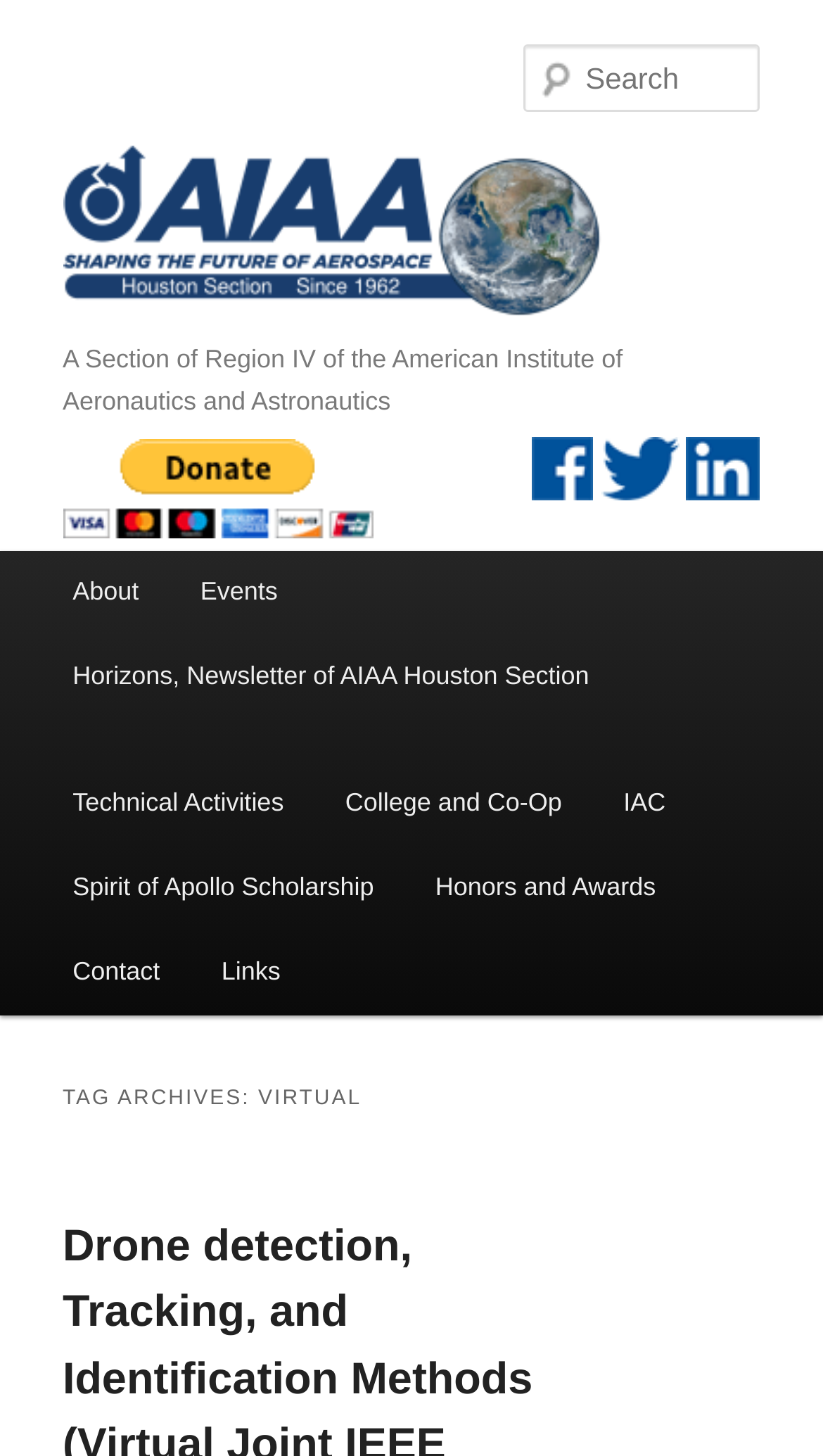Find the bounding box coordinates of the area to click in order to follow the instruction: "Check Horizons newsletter".

[0.051, 0.437, 0.753, 0.495]